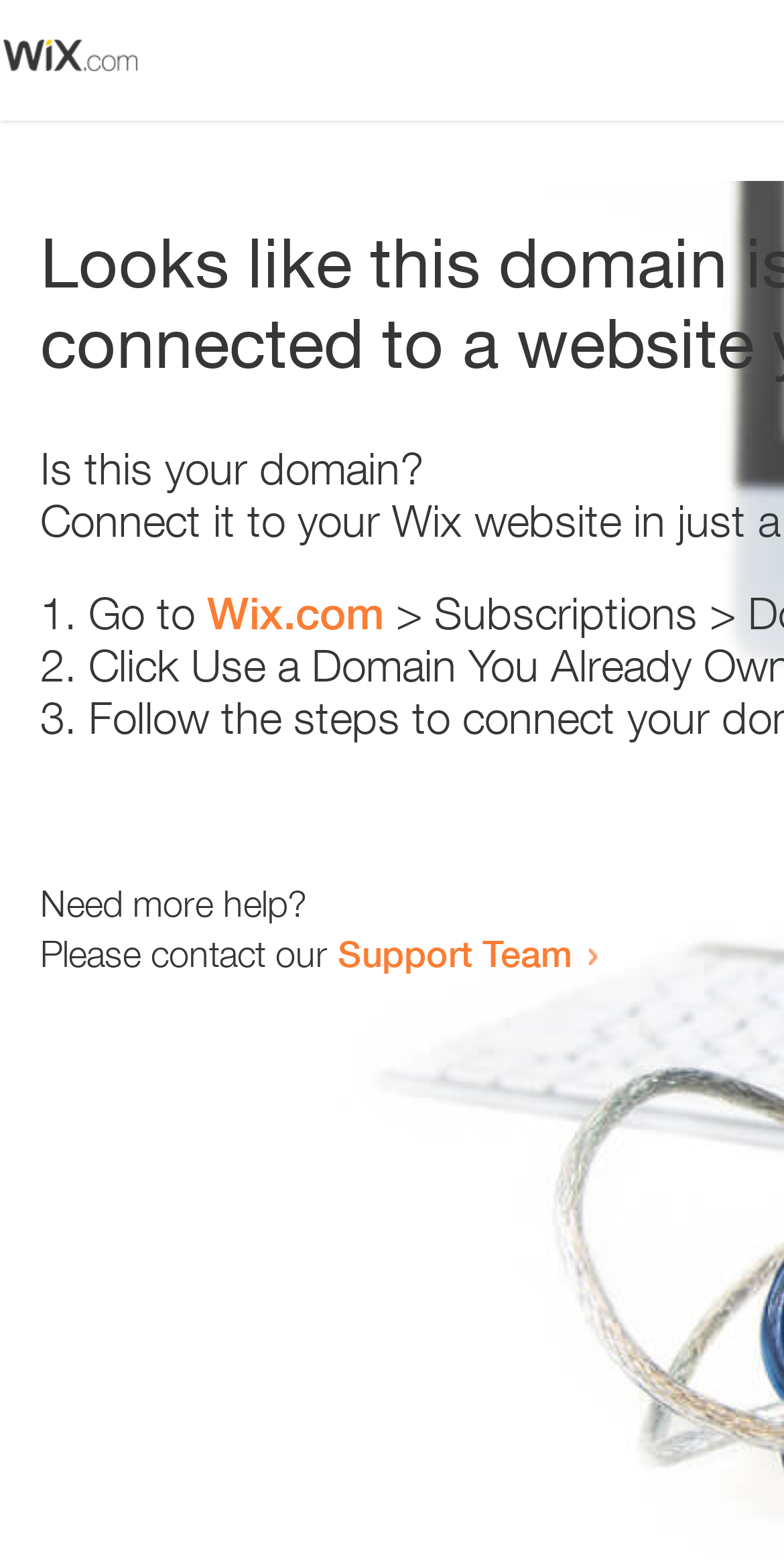Using the provided description: "Support Team", find the bounding box coordinates of the corresponding UI element. The output should be four float numbers between 0 and 1, in the format [left, top, right, bottom].

[0.431, 0.597, 0.731, 0.625]